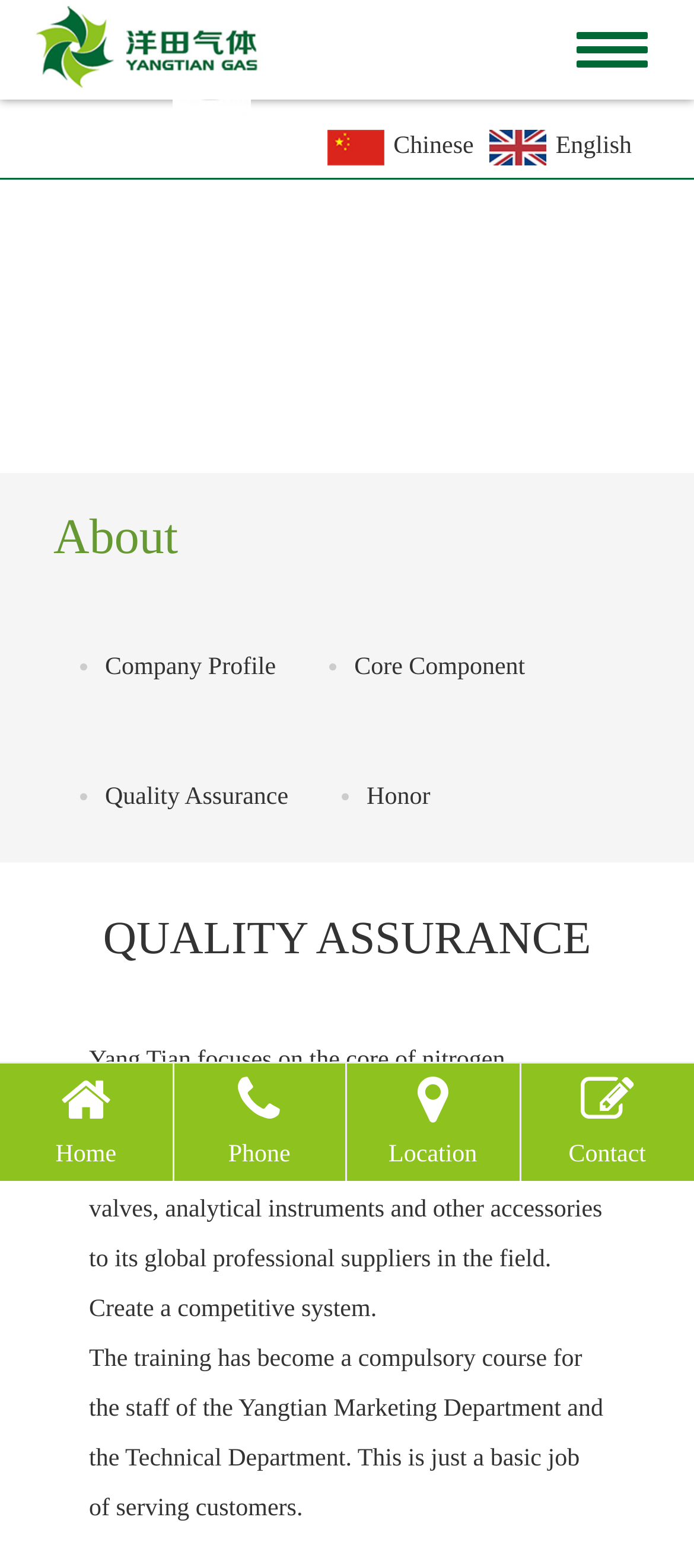What is the hotline number?
Provide a comprehensive and detailed answer to the question.

The hotline number can be found next to the 'Hotline：' text at the top of the webpage, which is '+86-18661082086'.